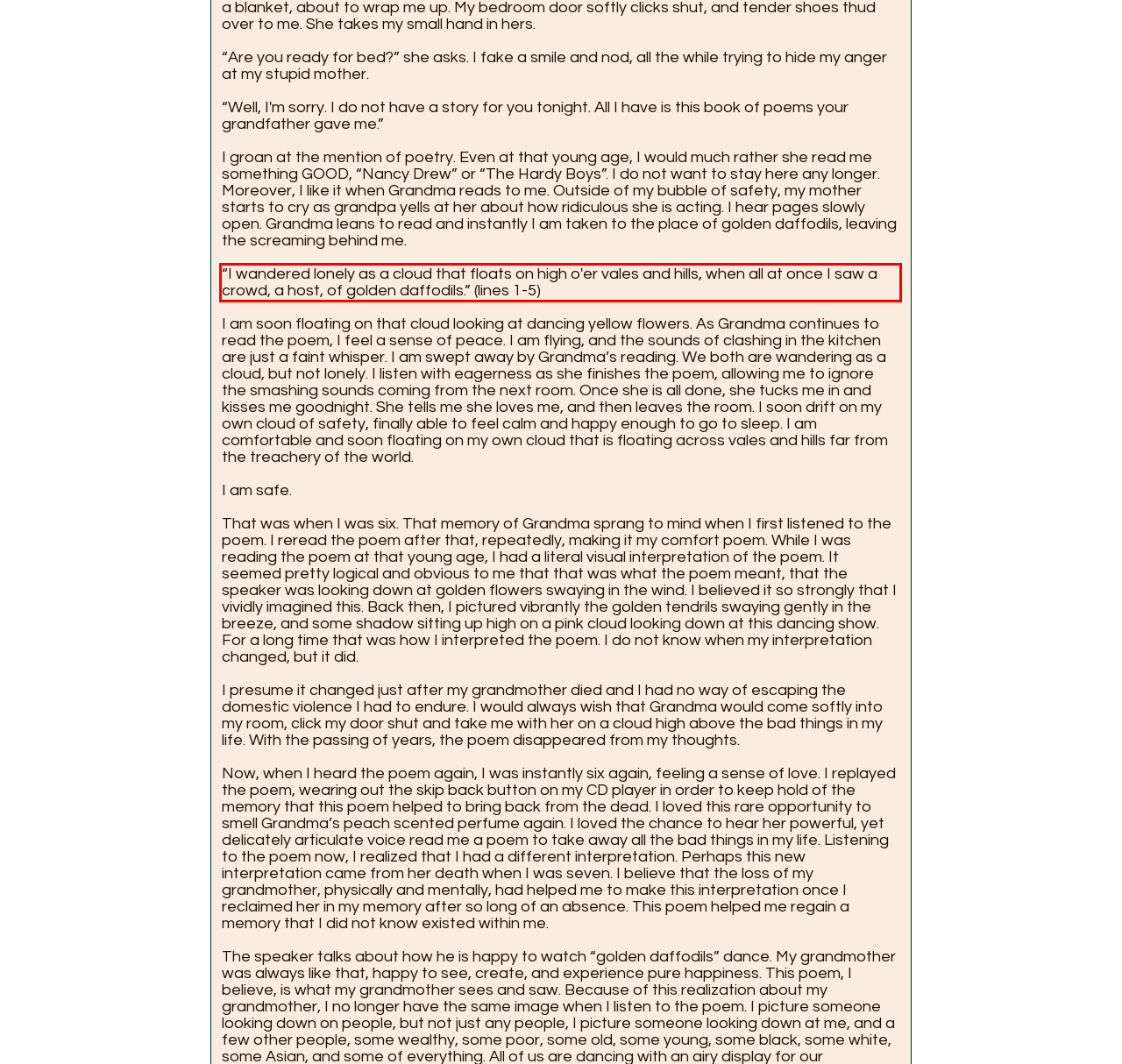Please look at the webpage screenshot and extract the text enclosed by the red bounding box.

“I wandered lonely as a cloud that floats on high o'er vales and hills, when all at once I saw a crowd, a host, of golden daffodils.” (lines 1-5)